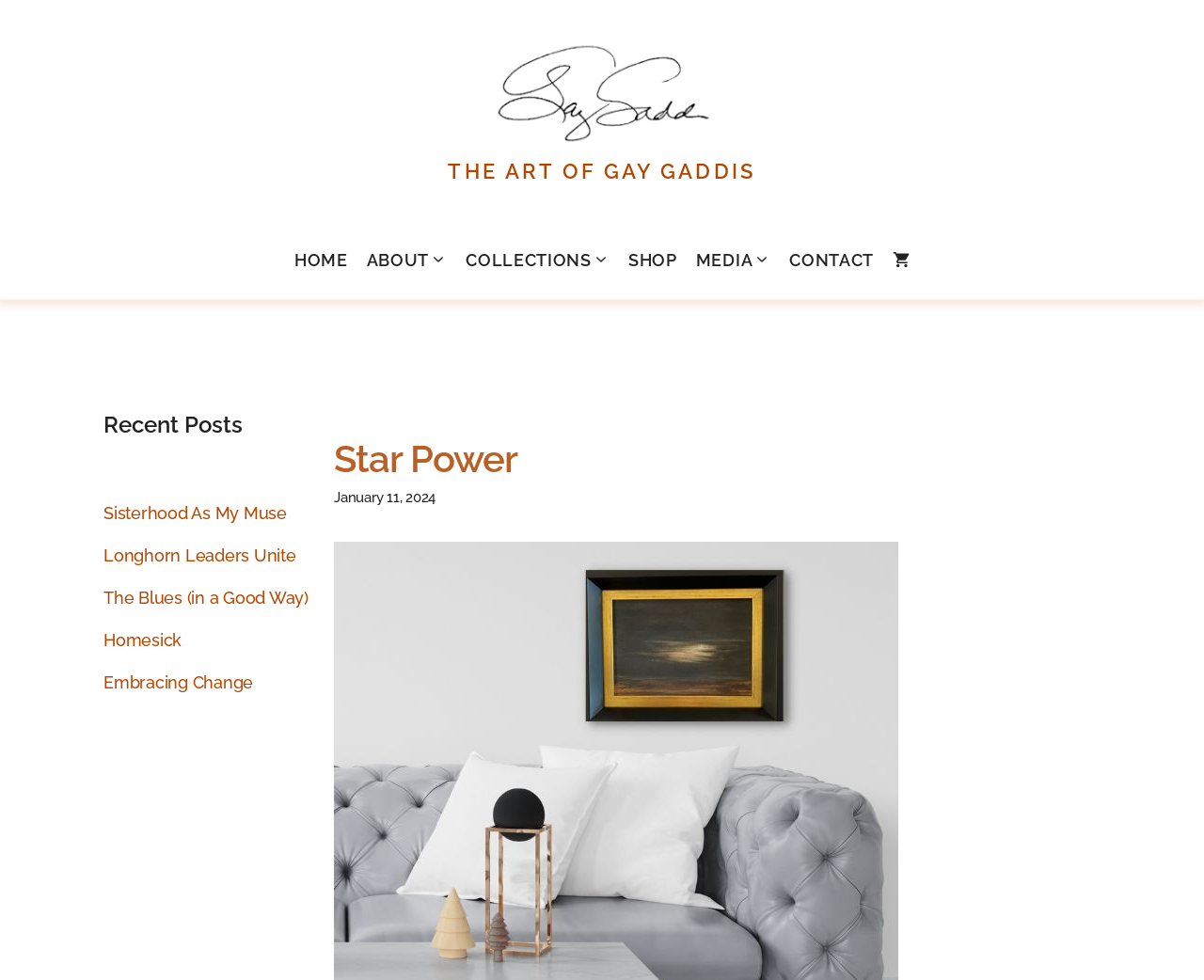How many recent posts are listed?
Refer to the image and provide a detailed answer to the question.

The recent posts can be found in the complementary section, which lists 5 links to recent posts, namely 'Sisterhood As My Muse', 'Longhorn Leaders Unite', 'The Blues (in a Good Way)', 'Homesick', and 'Embracing Change'.